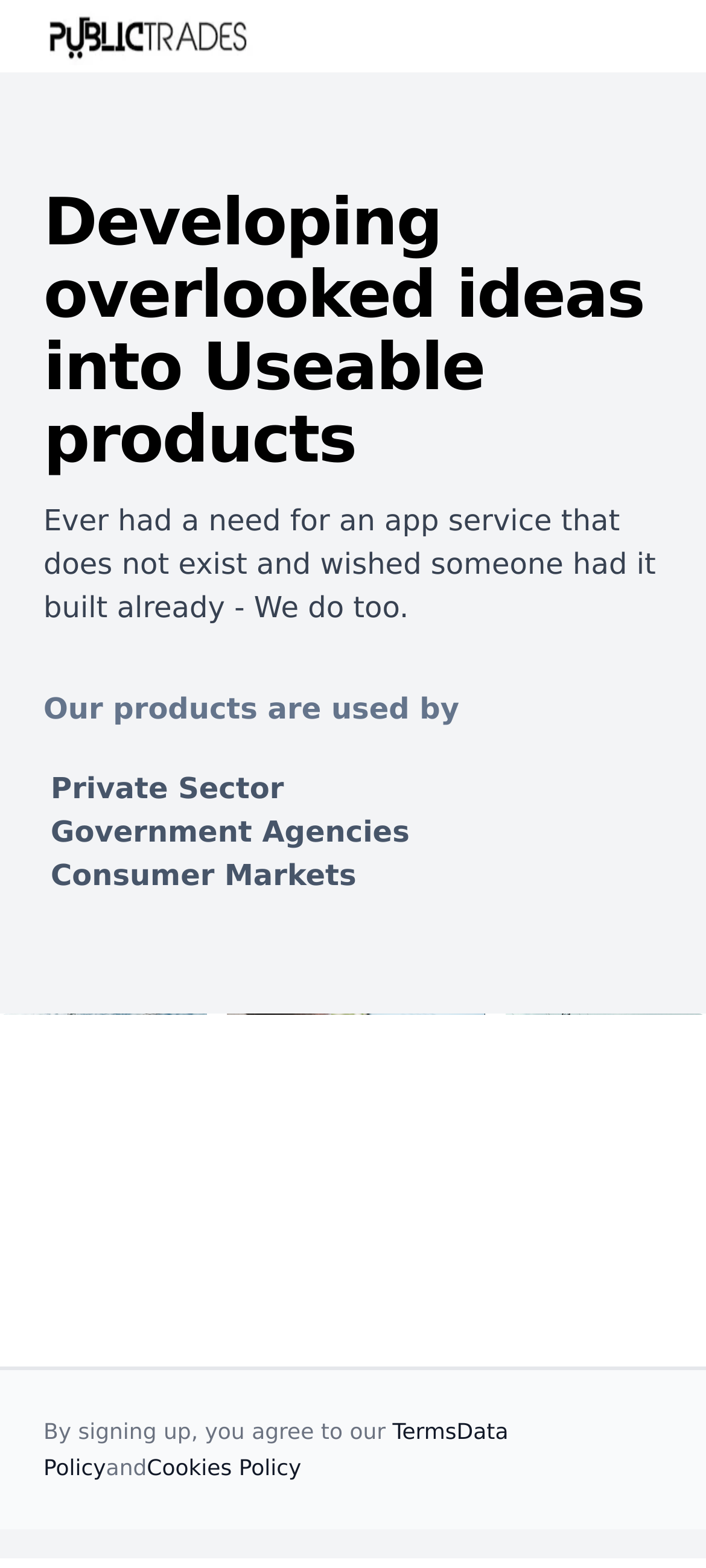Bounding box coordinates are specified in the format (top-left x, top-left y, bottom-right x, bottom-right y). All values are floating point numbers bounded between 0 and 1. Please provide the bounding box coordinate of the region this sentence describes: Cookies Policy

[0.208, 0.928, 0.427, 0.944]